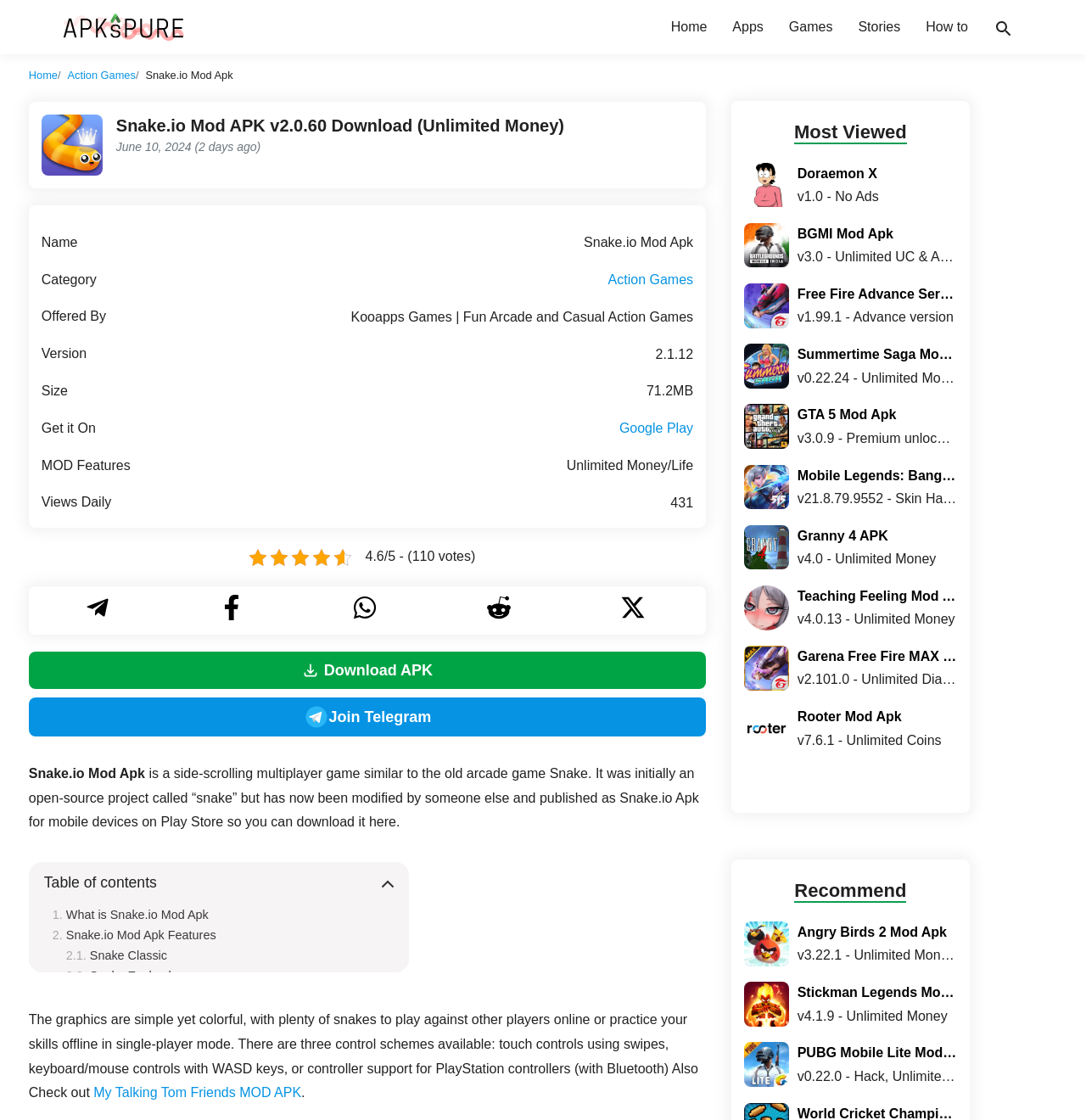Respond with a single word or phrase for the following question: 
What is the version of the game?

2.1.12